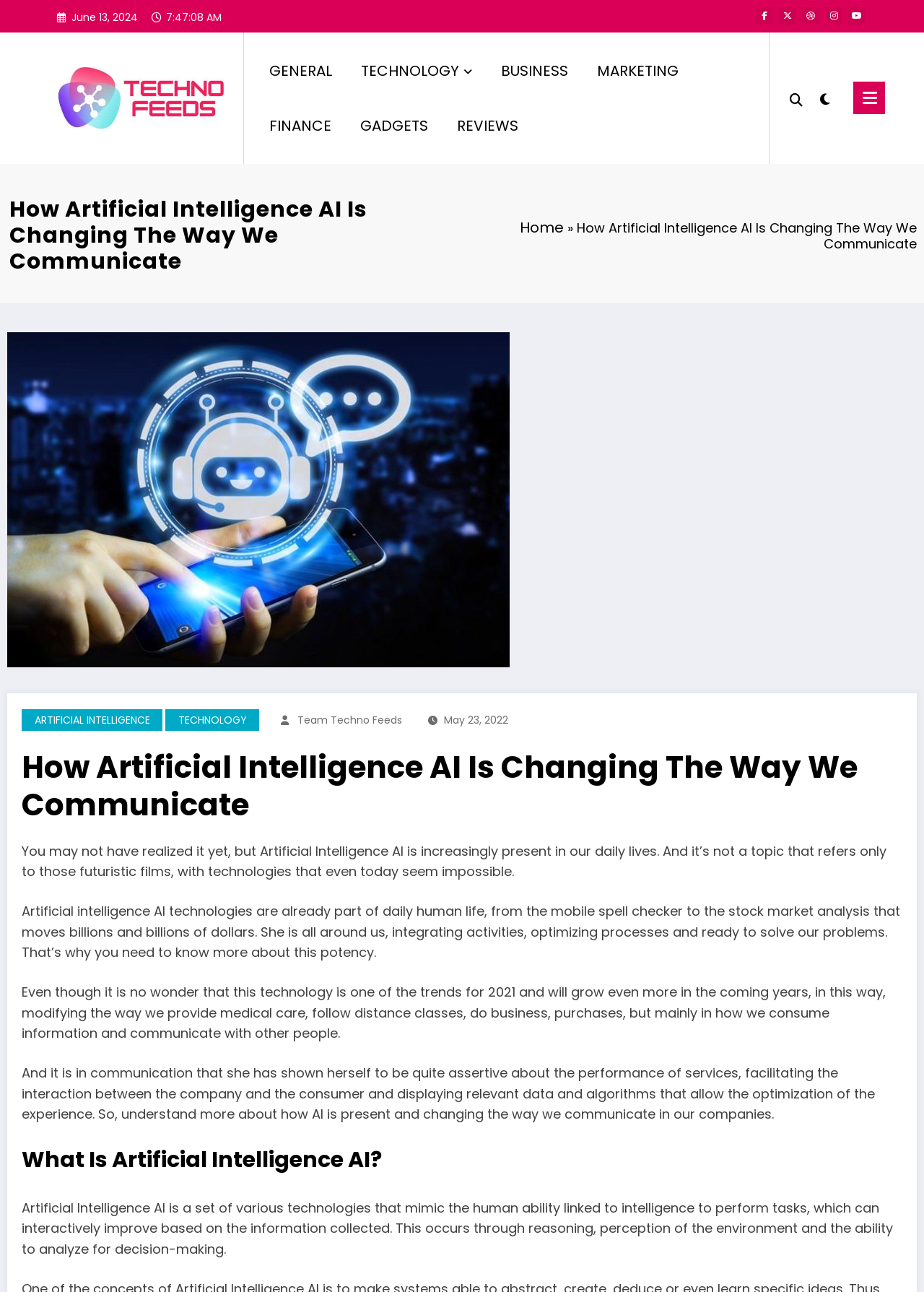Please find the bounding box coordinates of the element that must be clicked to perform the given instruction: "Click the TechnoFeeds Logo". The coordinates should be four float numbers from 0 to 1, i.e., [left, top, right, bottom].

[0.062, 0.069, 0.252, 0.082]